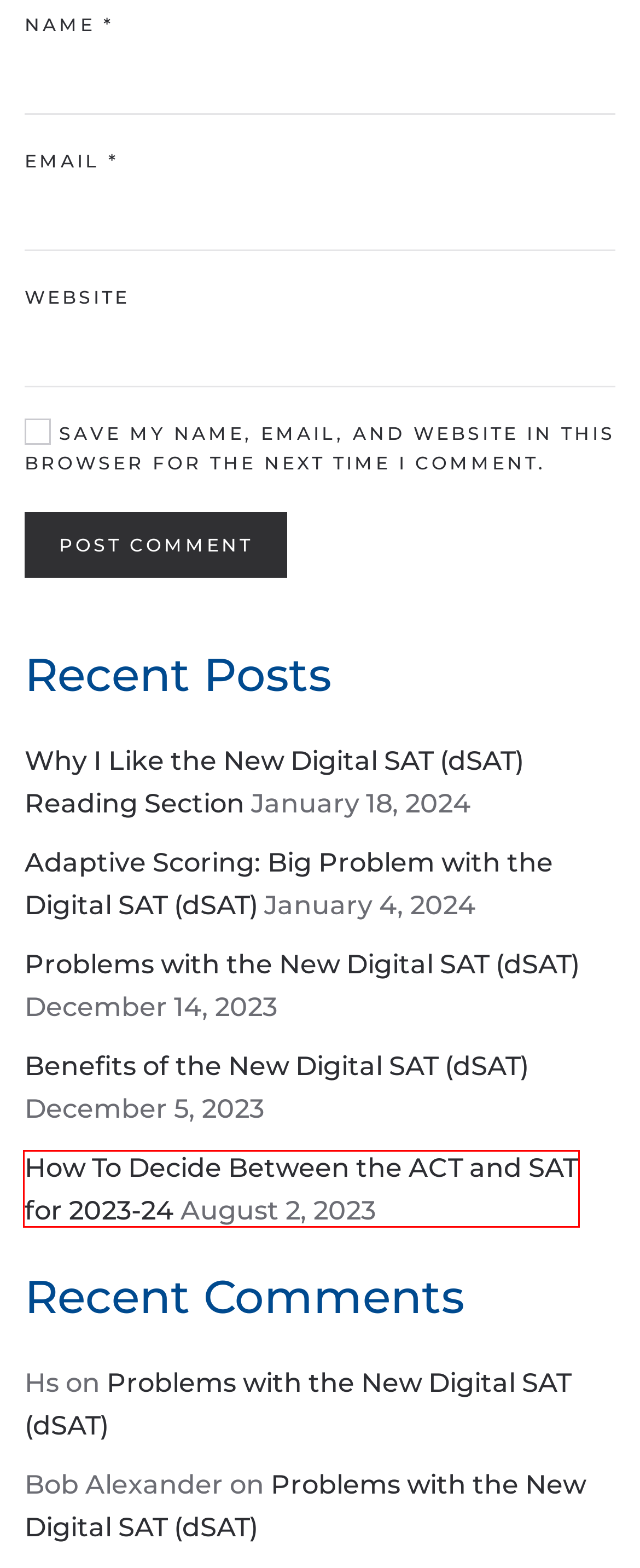Examine the screenshot of a webpage with a red bounding box around a UI element. Select the most accurate webpage description that corresponds to the new page after clicking the highlighted element. Here are the choices:
A. Benefits of the New Digital SAT (dSAT) – College Prep Results
B. Why I Like the New Digital SAT (dSAT) Reading Section – College Prep Results
C. Junior Year:  What You Need to Know for the ACT / SAT – College Prep Results
D. Are The National Youth Leadership Forum Programs Worth It? – College Prep Results
E. Adaptive Scoring: Big Problem with the Digital SAT (dSAT) – College Prep Results
F. PSAT – College Prep Results
G. How To Decide Between the ACT and SAT for 2023-24 – College Prep Results
H. New SAT – College Prep Results

G